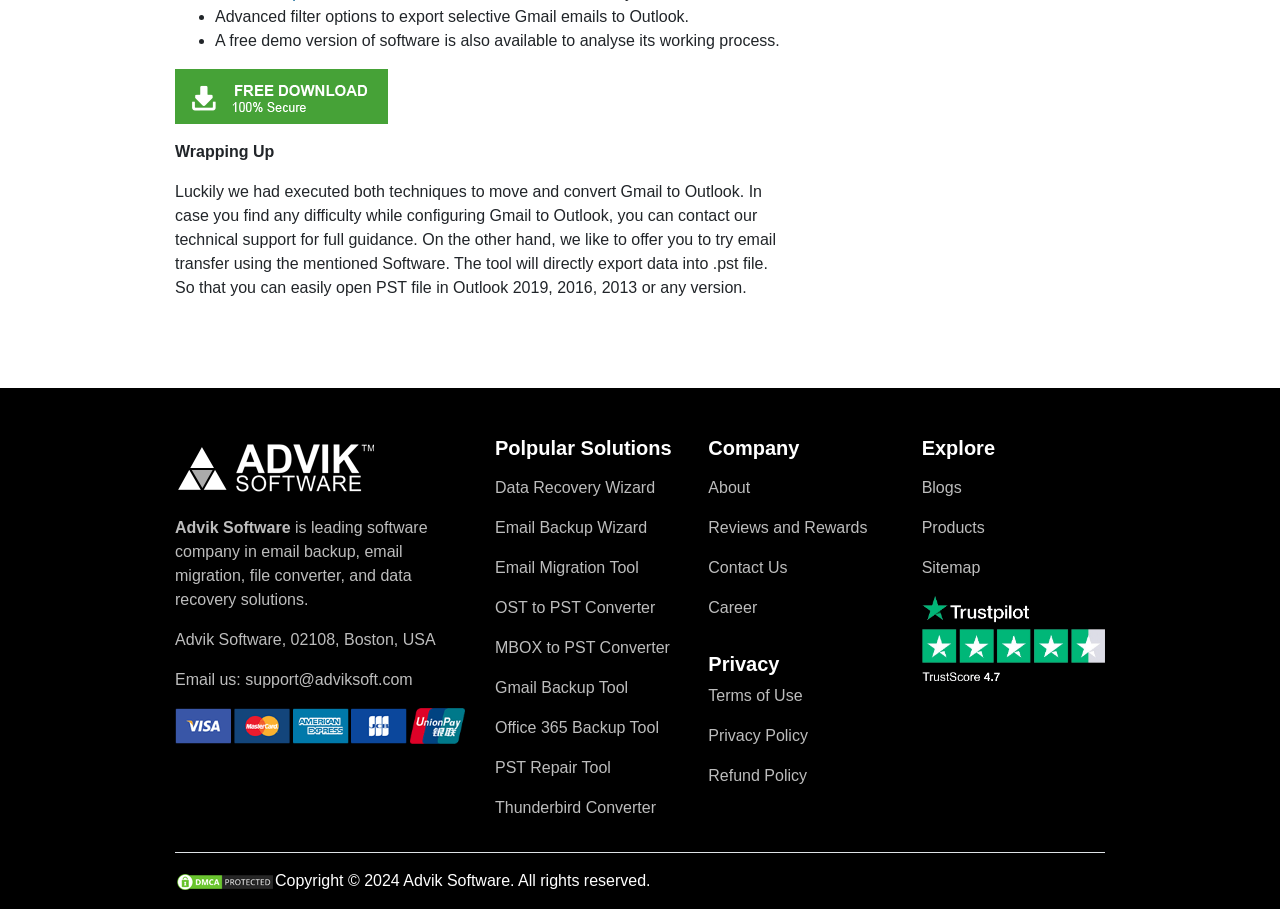Please specify the bounding box coordinates of the region to click in order to perform the following instruction: "Explore the email migration tool".

[0.387, 0.612, 0.53, 0.638]